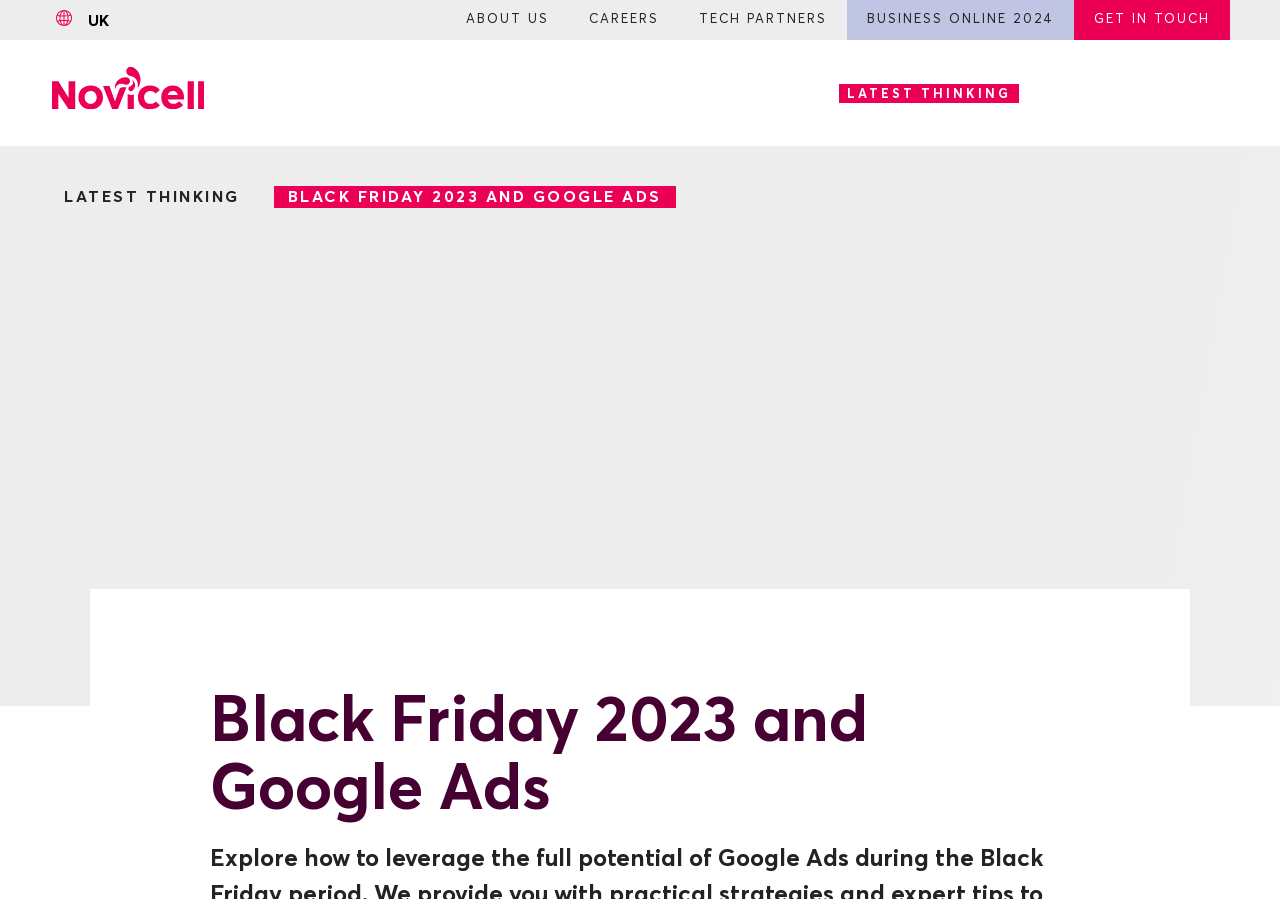Give a one-word or short-phrase answer to the following question: 
How many main navigation links are available?

6